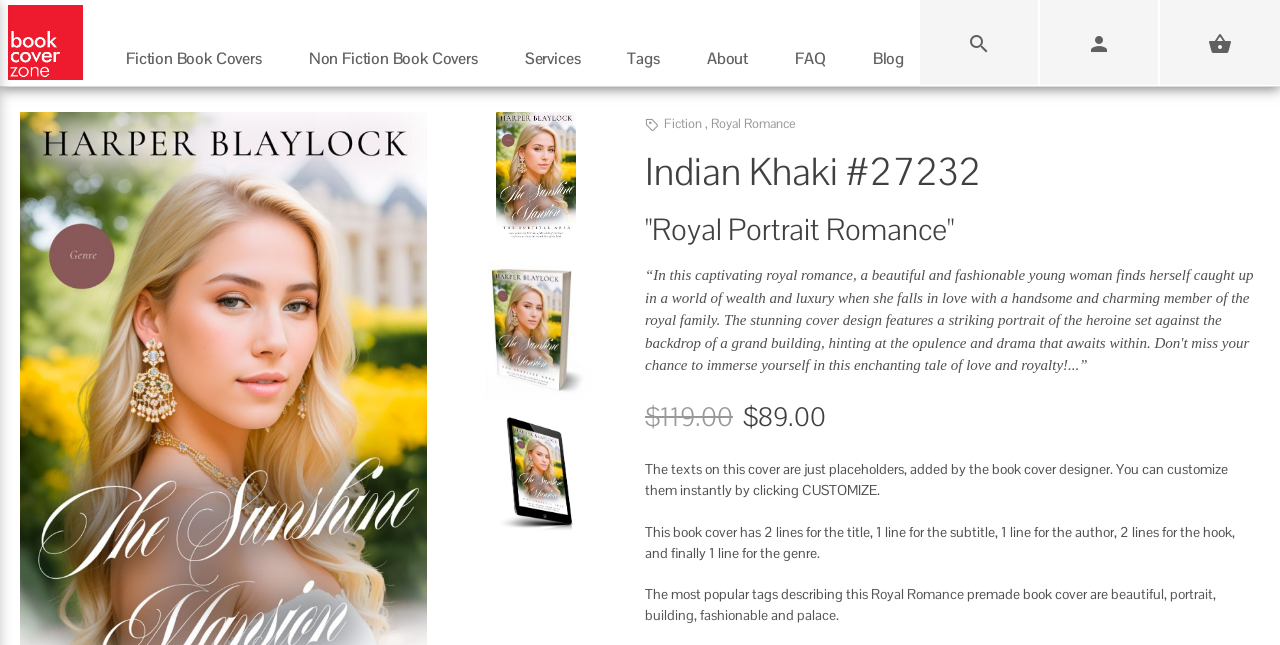What is the cost of reformating a cover for Audible-ready?
Please provide a single word or phrase answer based on the image.

$49